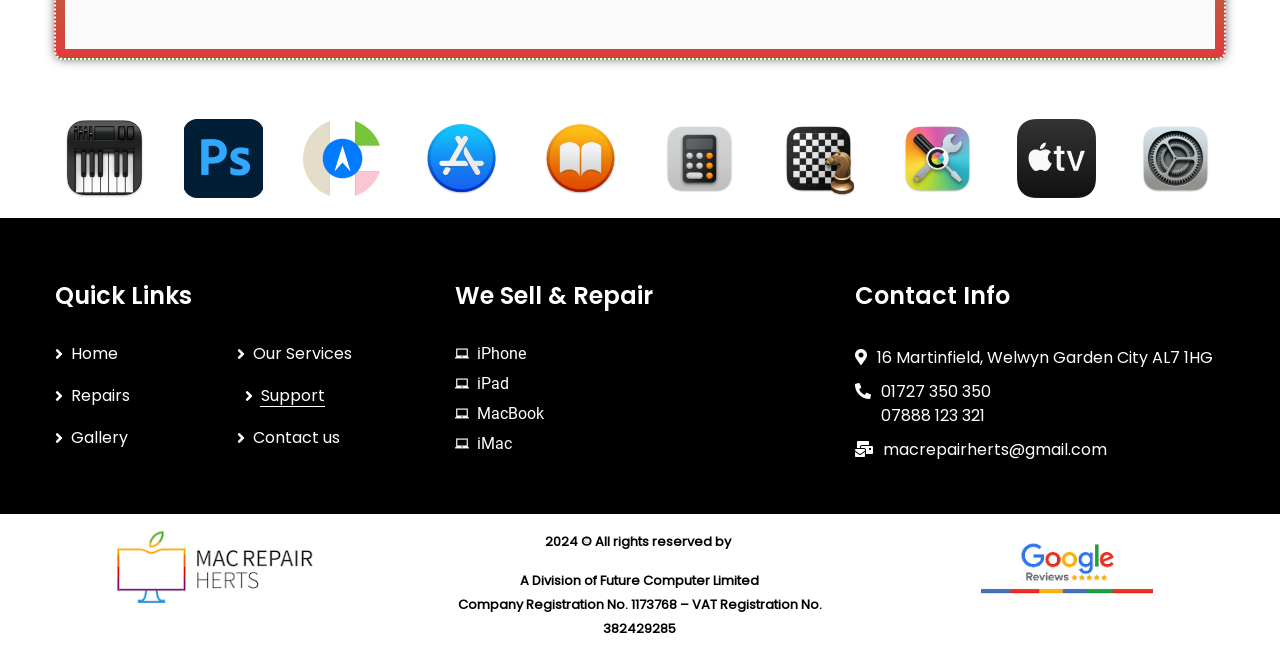What is the phone number for support?
Using the details shown in the screenshot, provide a comprehensive answer to the question.

I found the phone number for support in the 'Contact Info' section, where it lists the phone numbers and email address.